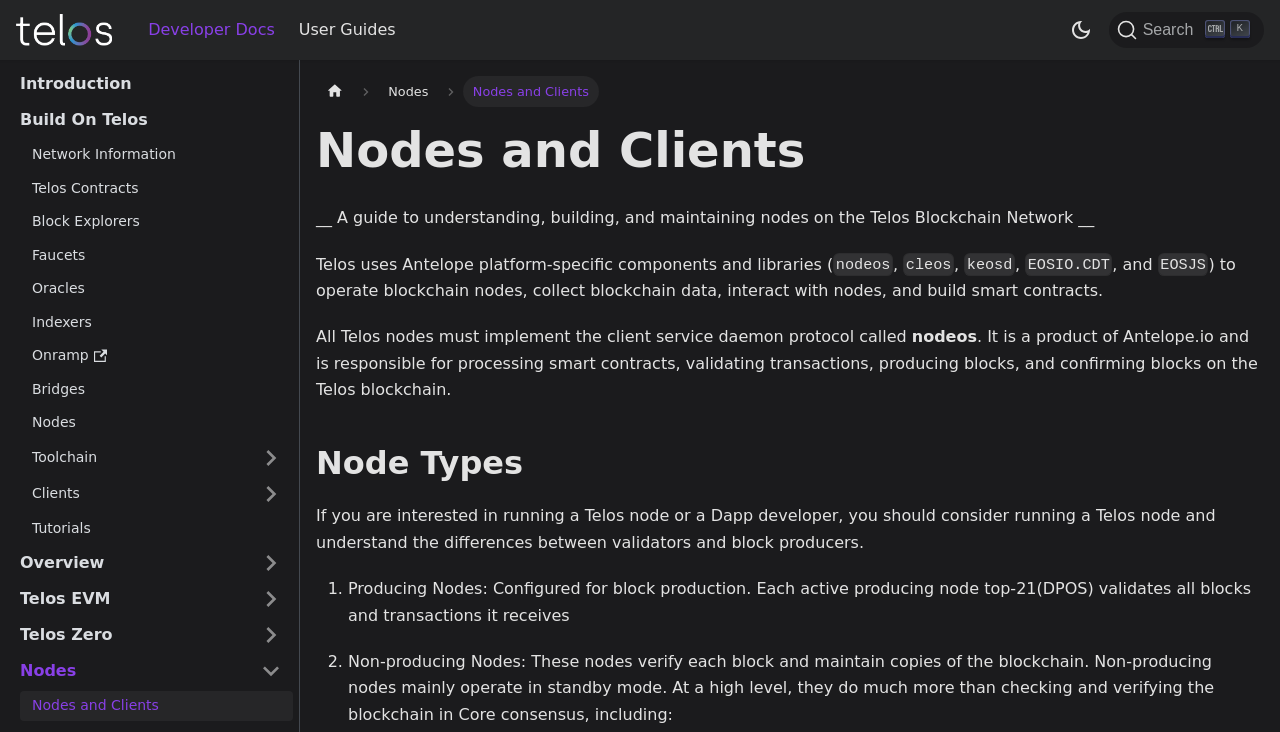Locate the bounding box coordinates of the clickable region to complete the following instruction: "Search for products."

None